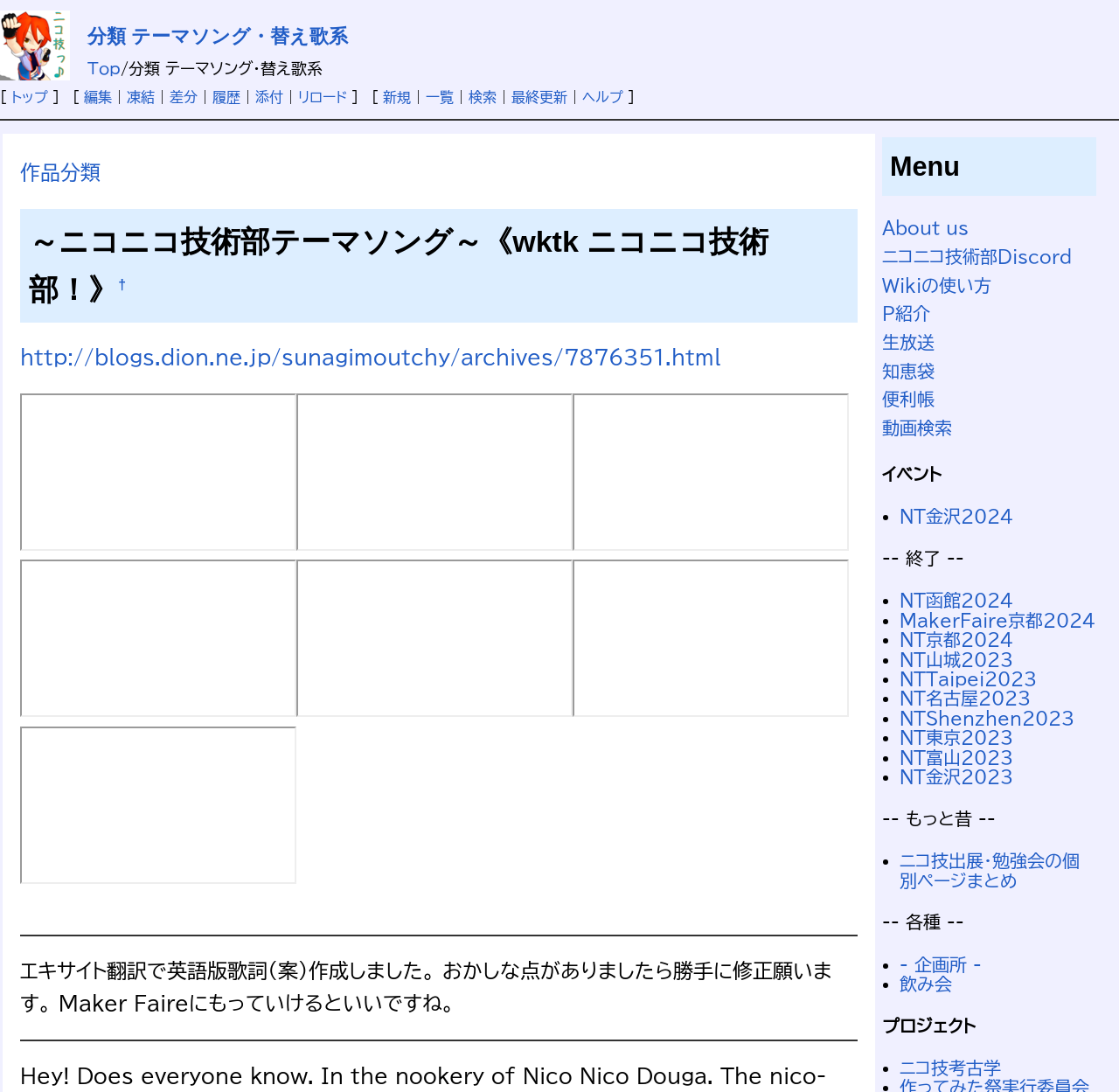Locate the UI element that matches the description - 企画所 - in the webpage screenshot. Return the bounding box coordinates in the format (top-left x, top-left y, bottom-right x, bottom-right y), with values ranging from 0 to 1.

[0.804, 0.875, 0.877, 0.891]